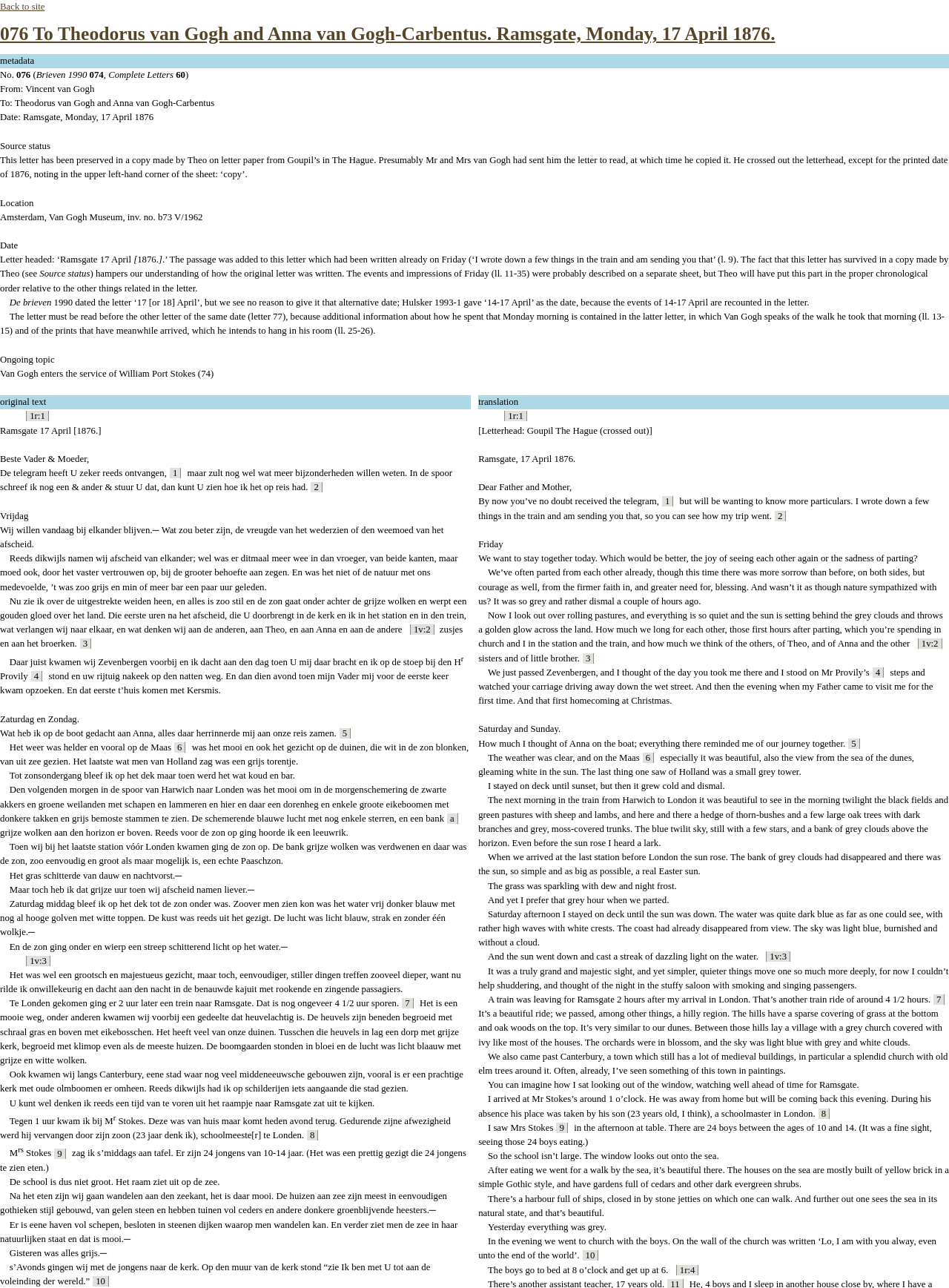Using the information shown in the image, answer the question with as much detail as possible: How many boys are there in the school?

The number of boys in the school is 24, as indicated by the text '(Het was een prettig gezigt die 24 jongens te zien eten.)'.